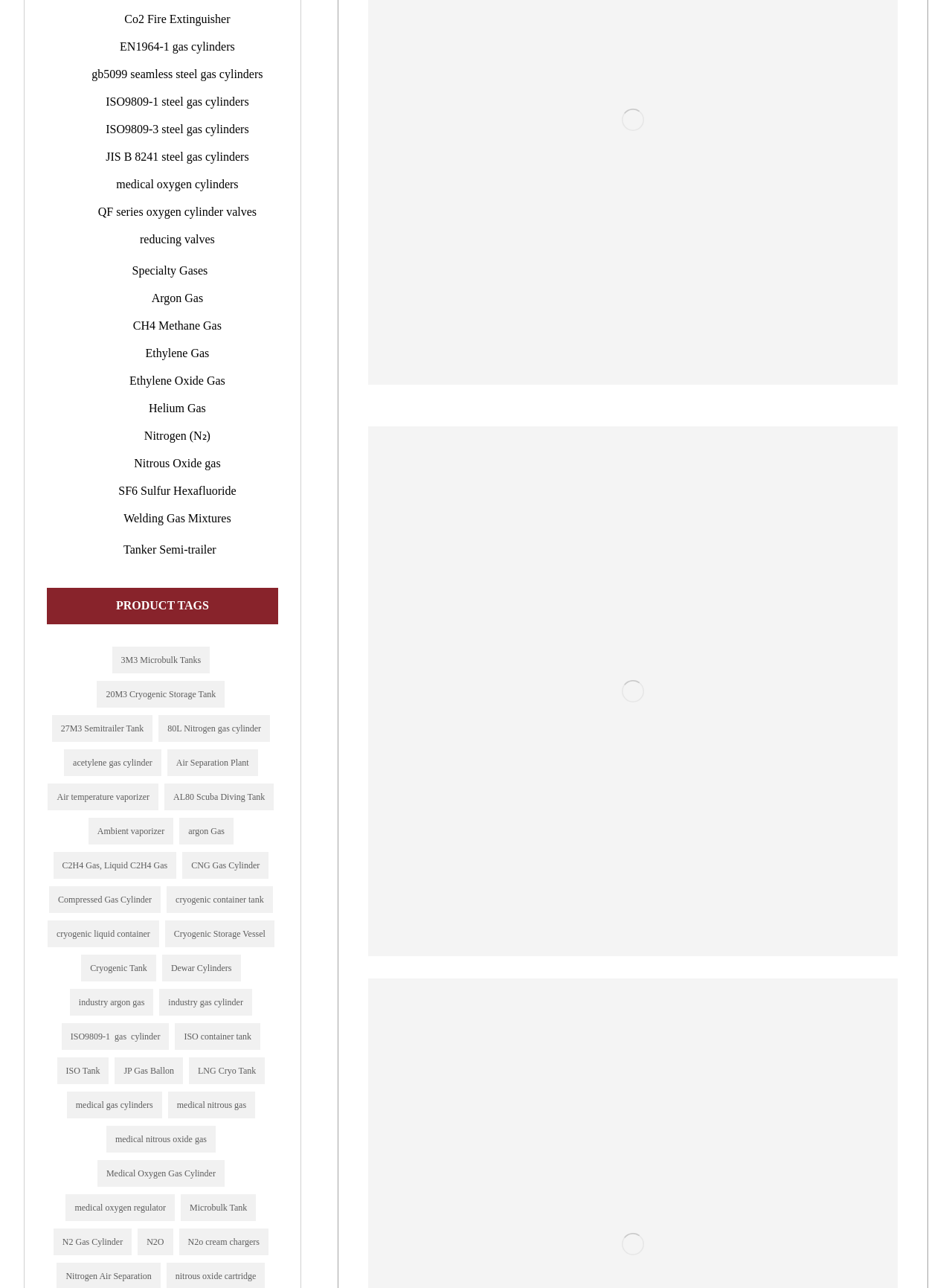Given the element description, predict the bounding box coordinates in the format (top-left x, top-left y, bottom-right x, bottom-right y), using floating point numbers between 0 and 1: Ethylene Gas

[0.153, 0.269, 0.22, 0.279]